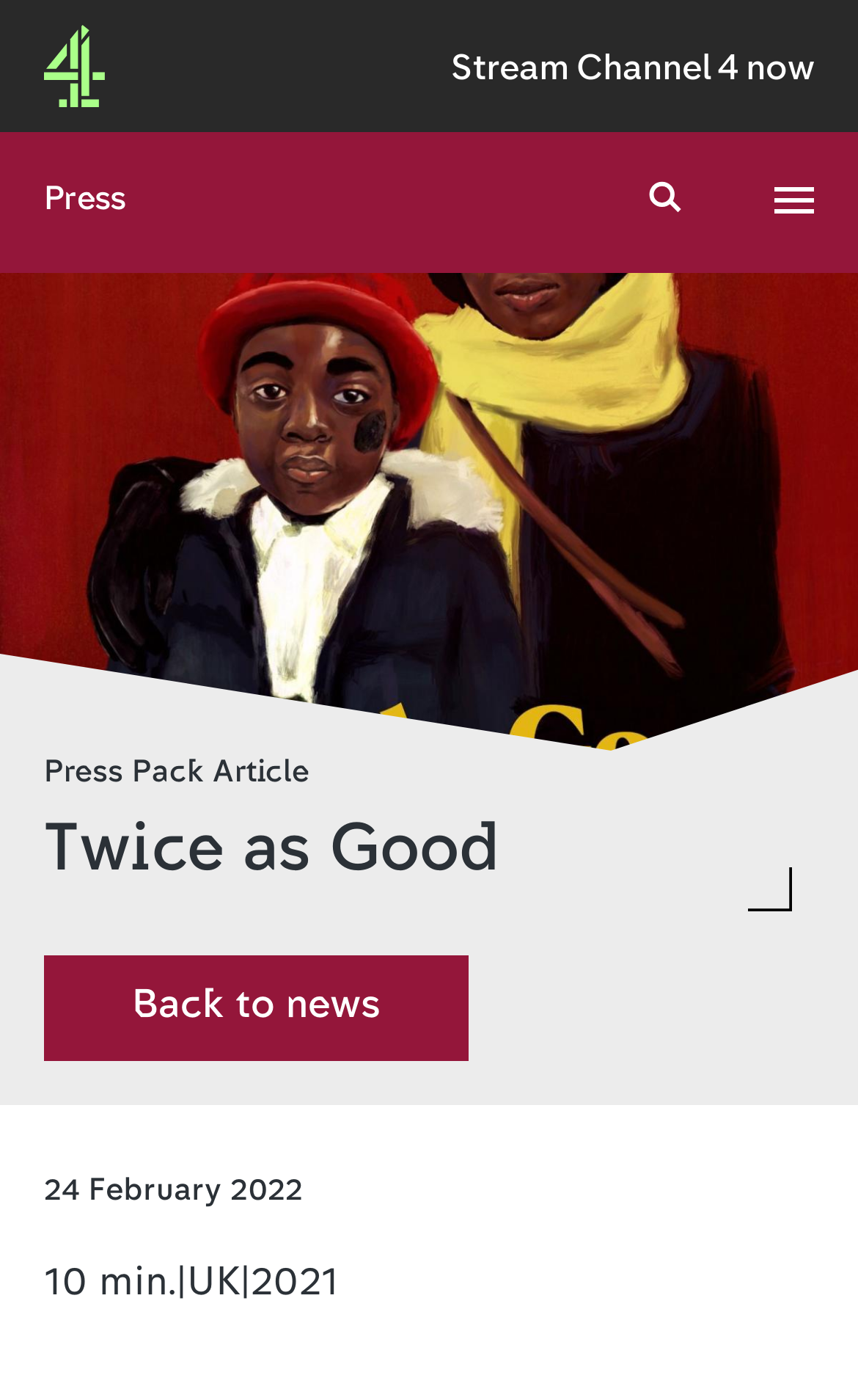Identify and provide the bounding box coordinates of the UI element described: "Stream Channel 4 now". The coordinates should be formatted as [left, top, right, bottom], with each number being a float between 0 and 1.

[0.5, 0.0, 0.974, 0.094]